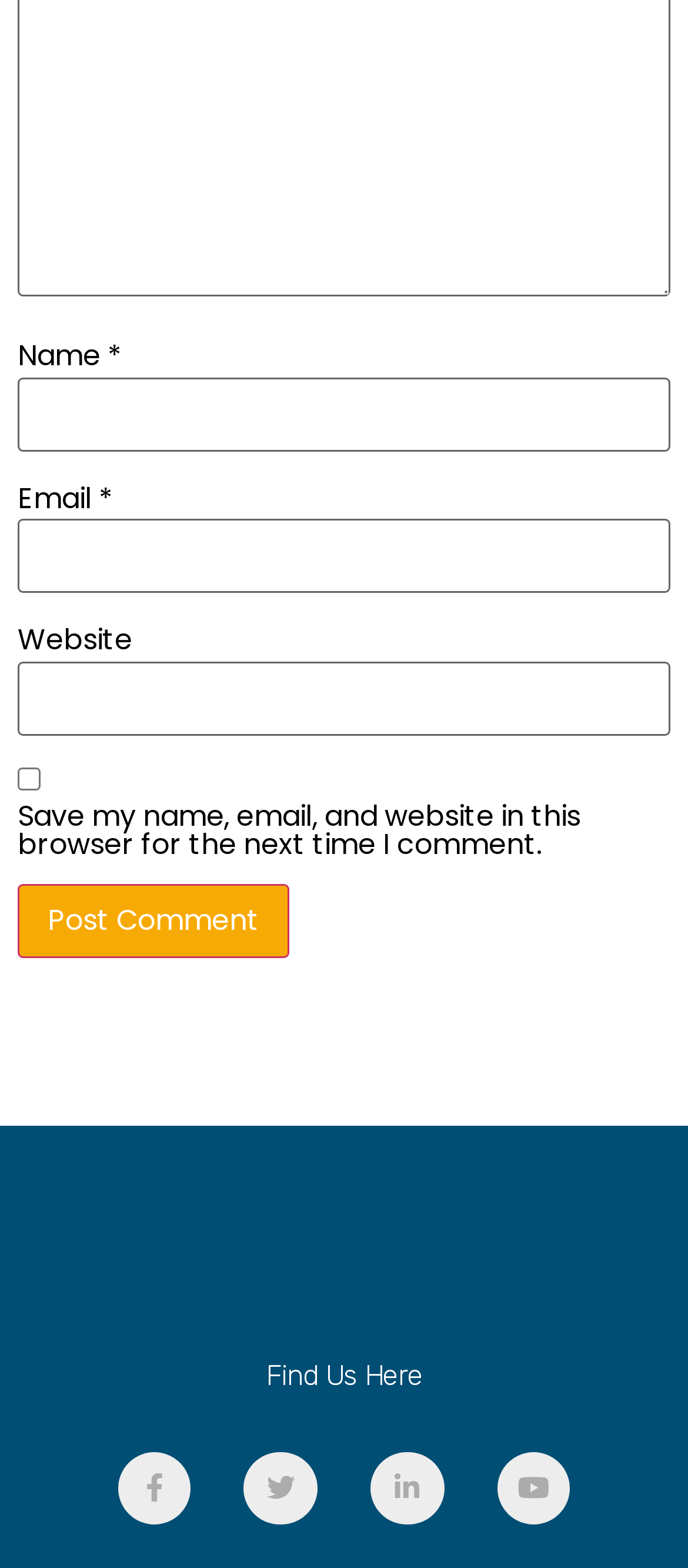Please identify the bounding box coordinates for the region that you need to click to follow this instruction: "Enter your name".

[0.026, 0.241, 0.974, 0.288]